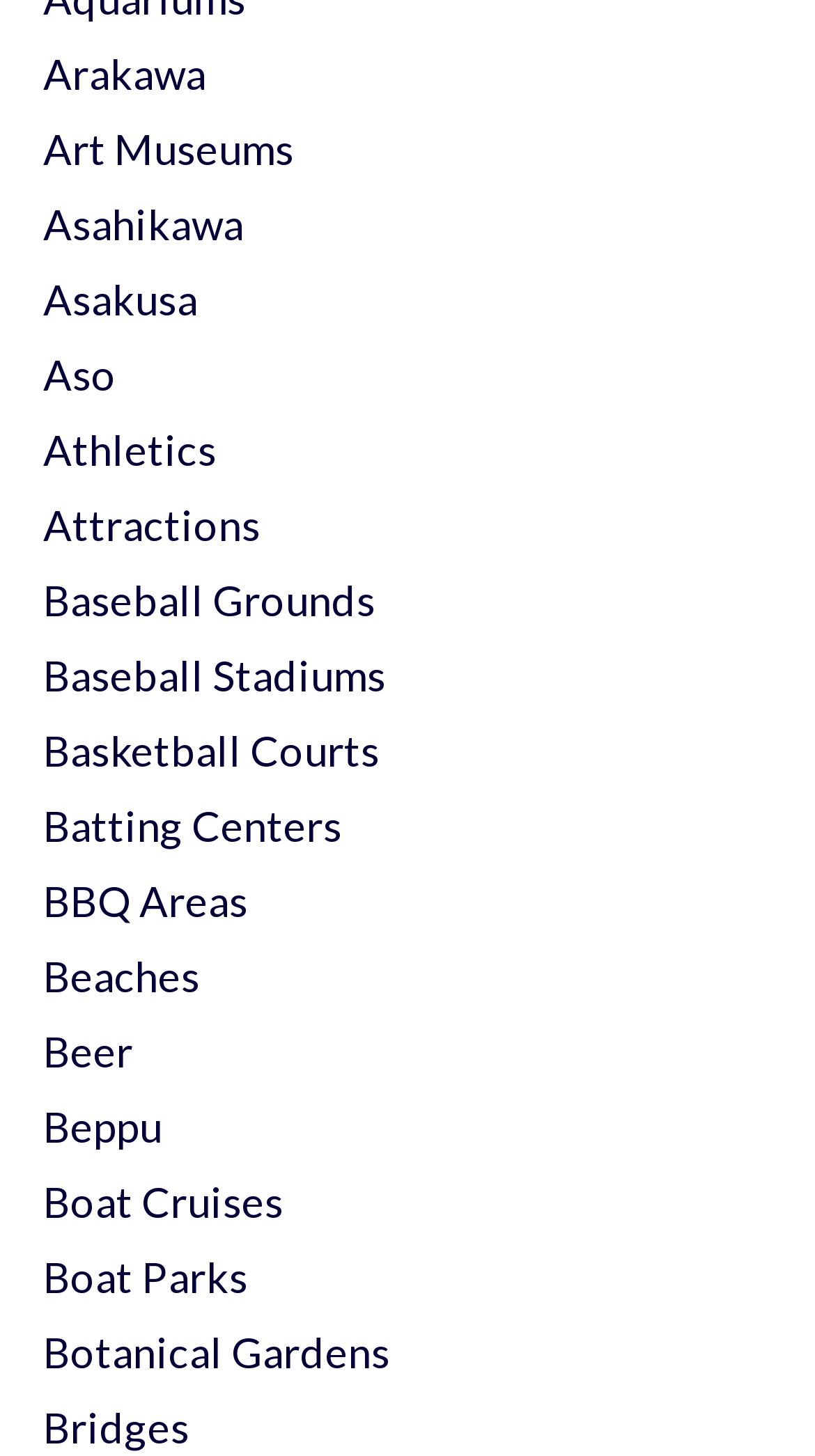What type of attractions are listed on this webpage?
Refer to the image and offer an in-depth and detailed answer to the question.

Based on the links provided on the webpage, it appears to be a list of various attractions, including museums, stadiums, gardens, beaches, and more. The links are categorized alphabetically, suggesting that the webpage is providing a comprehensive list of attractions.